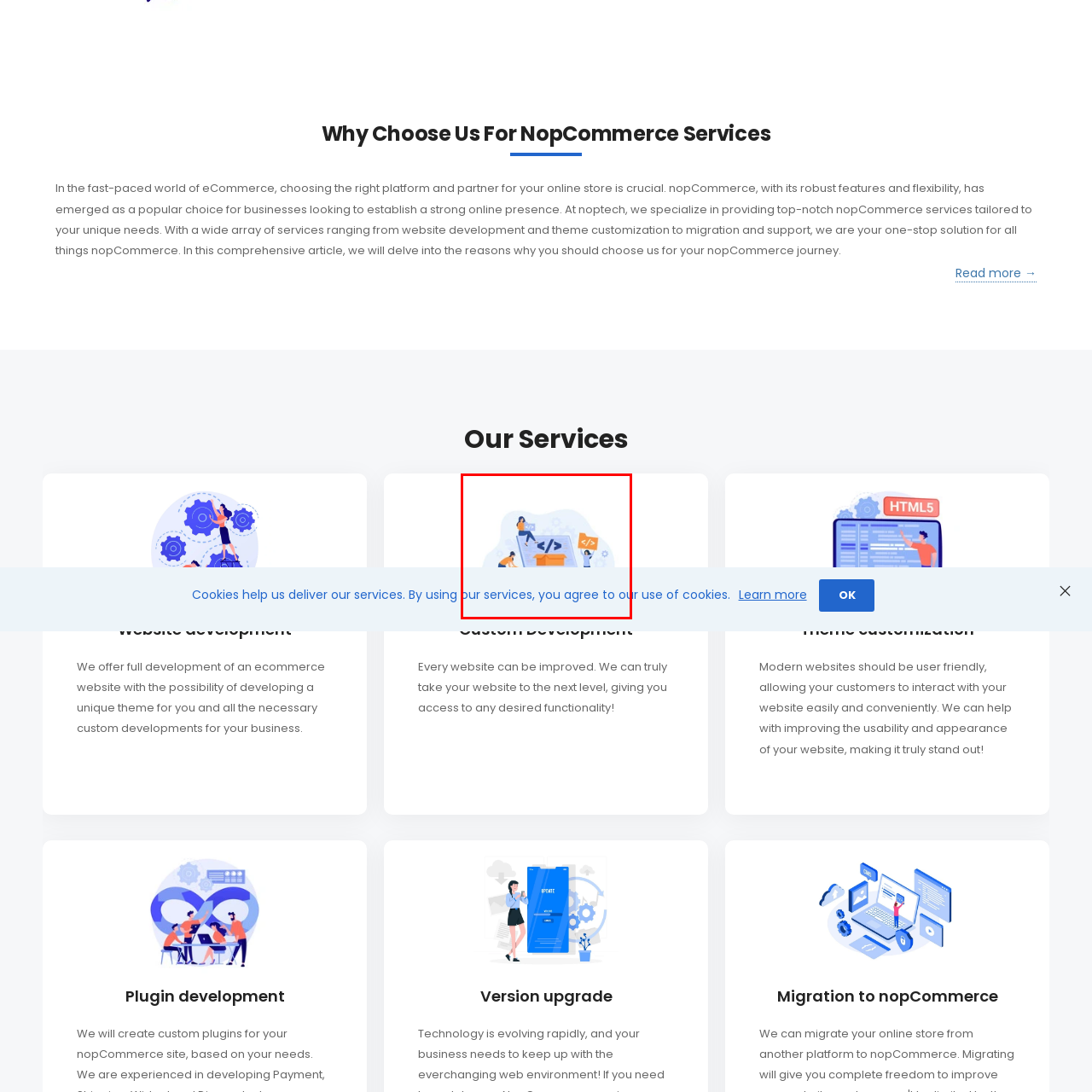How many figures are involved in discussions or demonstrations?
Analyze the image surrounded by the red bounding box and answer the question in detail.

The image shows one figure actively working on the coding screen, and two others are involved in discussions or demonstrations, showcasing the collaborative nature of web development, which is essential for effective communication and teamwork.